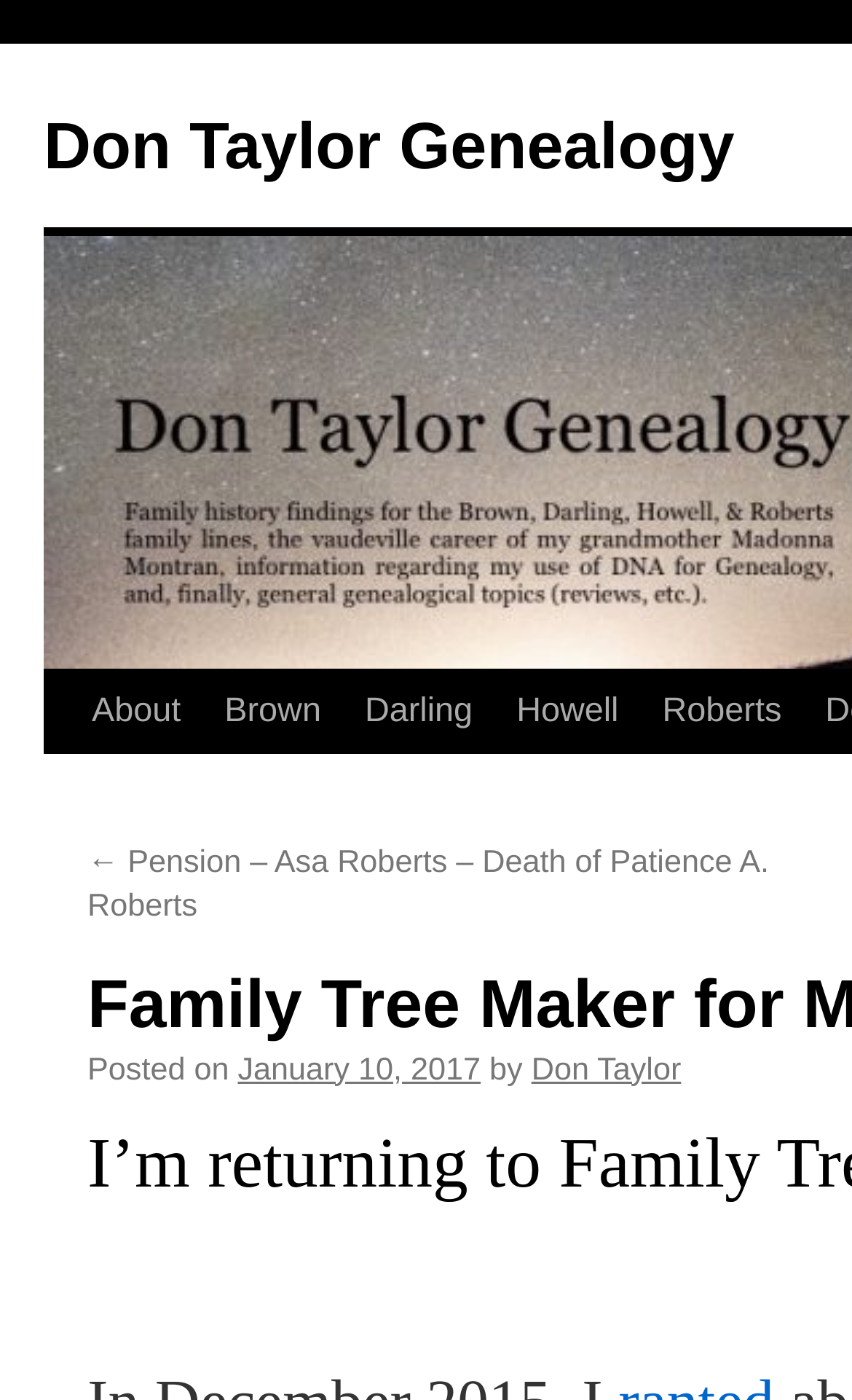Provide a single word or phrase to answer the given question: 
What is the date of the post?

January 10, 2017